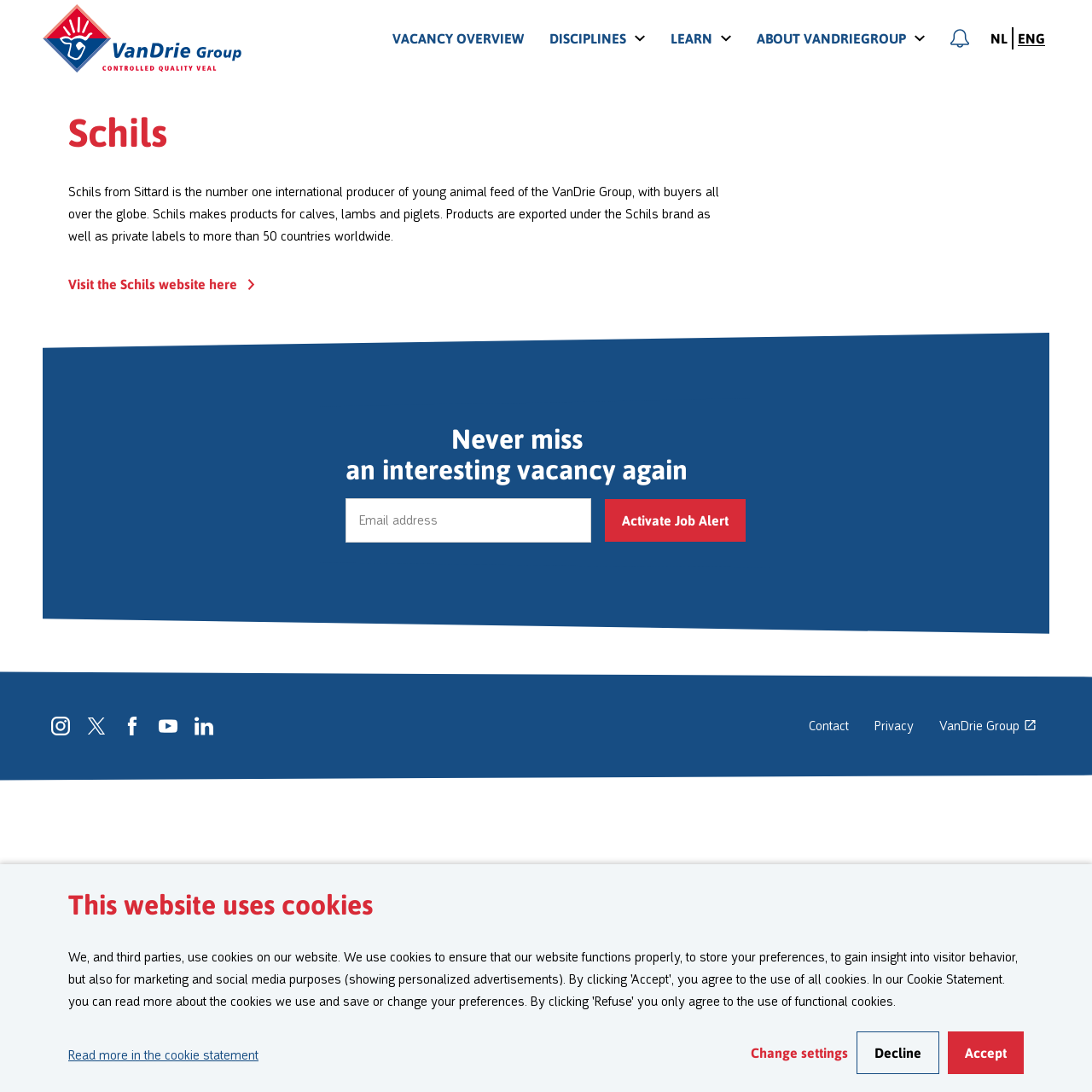What is the name of the company that Schils is part of?
Use the screenshot to answer the question with a single word or phrase.

VanDrie Group